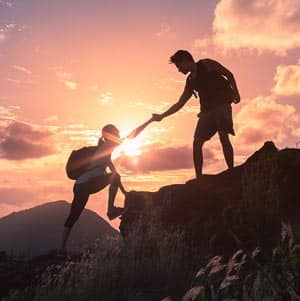Provide a one-word or brief phrase answer to the question:
What is the relationship between the two individuals in the image?

One is helping the other